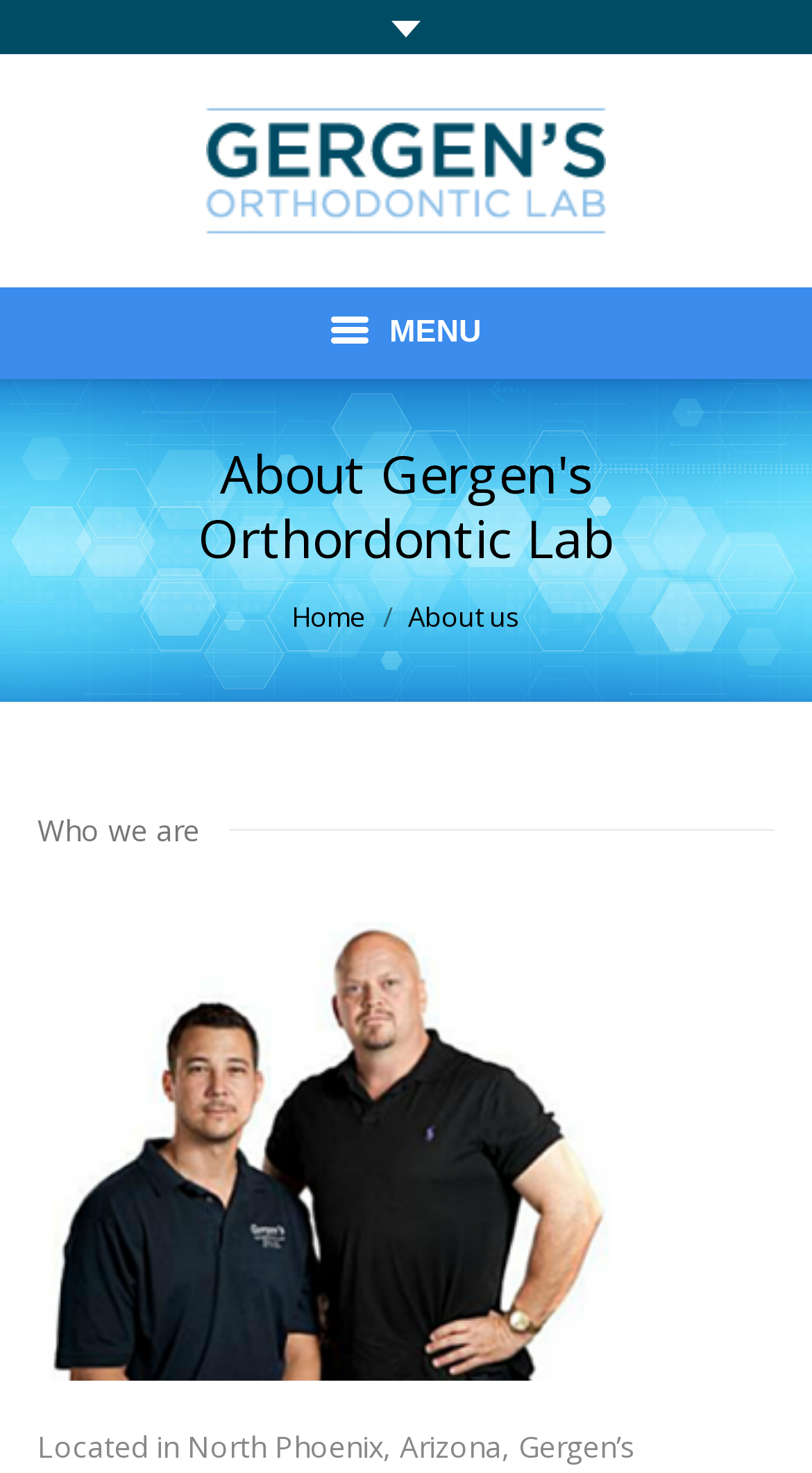Generate a comprehensive description of the webpage content.

The webpage is about Gergen's Orthodontic Lab, with a prominent image of the lab's logo at the top center of the page. Below the logo, there is a menu bar with 7 links: "Home", "About us", "3D Printing", "Orthodontic", "TMJ & Sleep Appliances", "Online Services", and "Contact Us", followed by a "Blog" link. These links are aligned horizontally and take up most of the width of the page.

Below the menu bar, there is a heading that reads "About Gergen's Orthordontic Lab" at the top left of the section. Underneath the heading, there is a breadcrumb navigation section that indicates the current page, with the text "You are here:" followed by a "Home" link and the current page "About us".

Further down the page, there is a section with a title "Who we are", which is likely the start of a descriptive text about the lab.